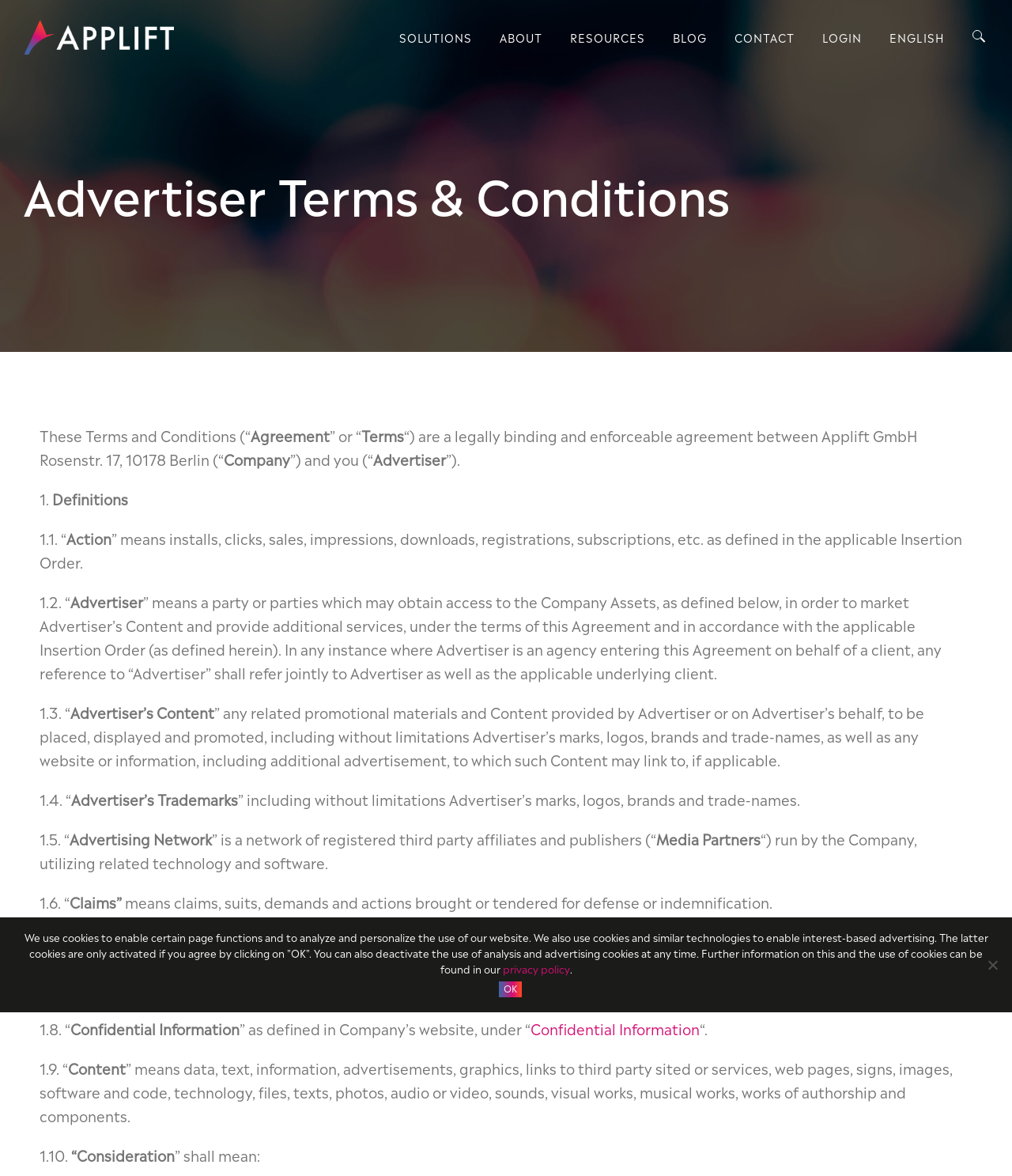What does 'Action' mean in the context of the webpage?
Observe the image and answer the question with a one-word or short phrase response.

Installs, clicks, sales, impressions, etc.